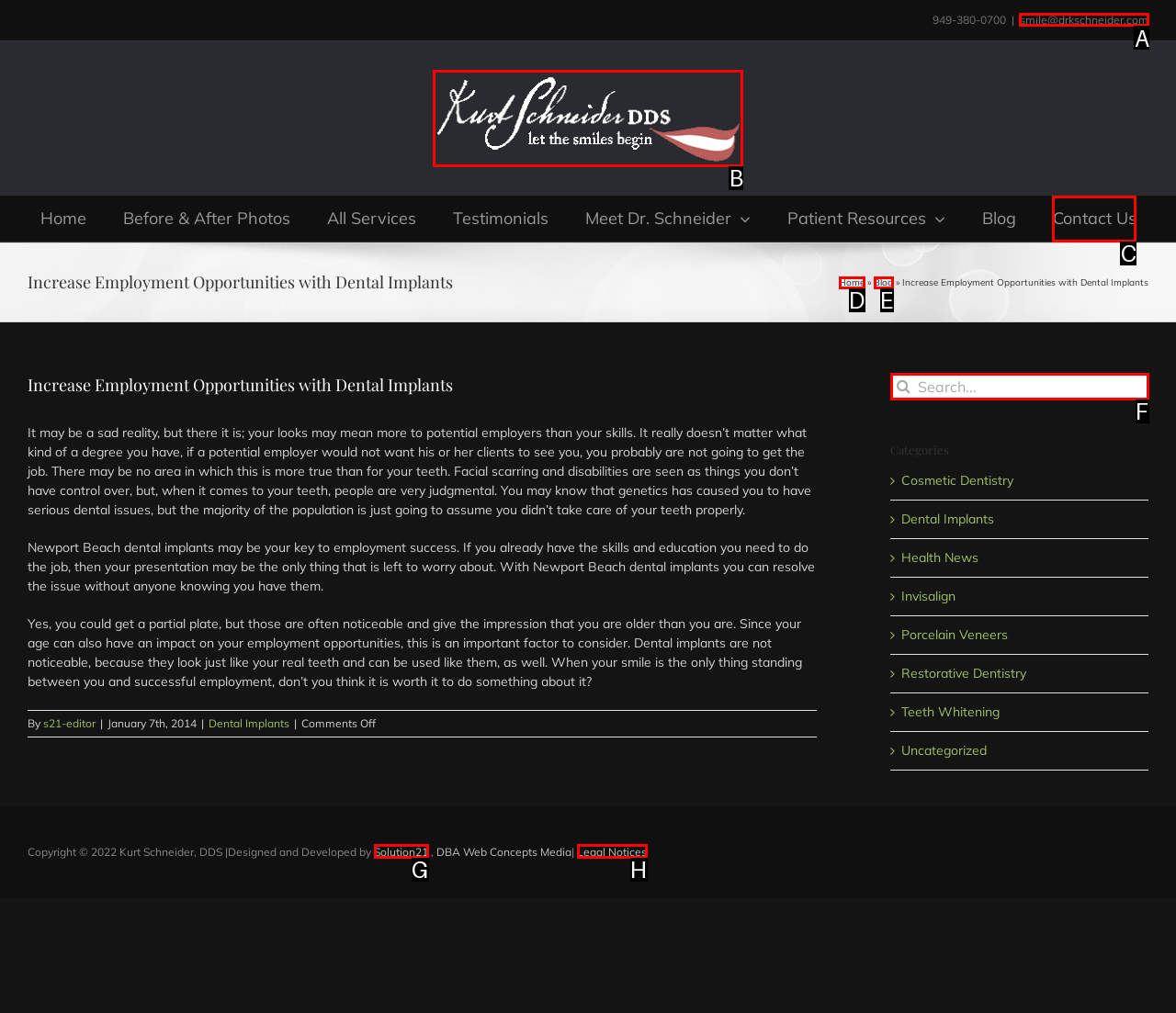Choose the HTML element you need to click to achieve the following task: Contact Dr. Schneider via email
Respond with the letter of the selected option from the given choices directly.

A